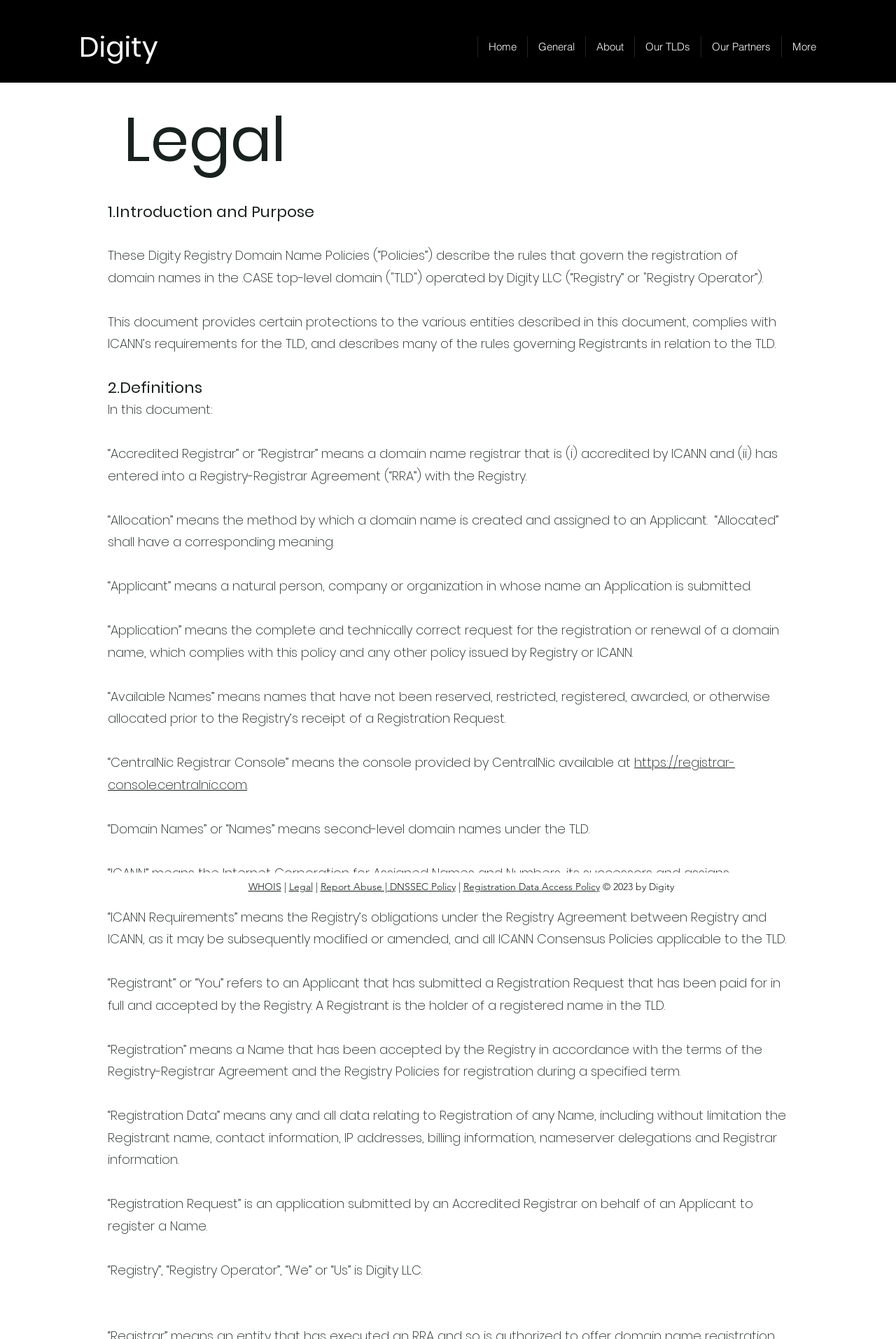Describe every aspect of the webpage comprehensively.

The webpage is titled "Digity | Legal" and appears to be a legal information page for the Digity registry. At the top left, there is a link to "Digity" and a navigation menu labeled "Site" that contains links to "Home", "General", "About", "Our TLDs", "Our Partners", and "More". 

Below the navigation menu, there is a heading that reads "Legal" and another heading that reads "1. Introduction and Purpose". The introduction explains that the page describes the rules that govern the registration of domain names in the .CASE top-level domain operated by Digity LLC.

The page then lists several definitions of terms used in the policy, including "Accredited Registrar", "Allocation", "Applicant", "Application", "Available Names", "CentralNic Registrar Console", "Domain Names", "ICANN", "ICANN Requirements", "Registrant", "Registration", "Registration Data", and "Registration Request". Each definition is presented in a separate paragraph.

On the right side of the page, there are several links to related legal information, including "WHOIS", "Legal", "Report Abuse", "DNSSEC Policy", and "Registration Data Access Policy". At the bottom of the page, there is a copyright notice that reads "© 2023 by Digity".